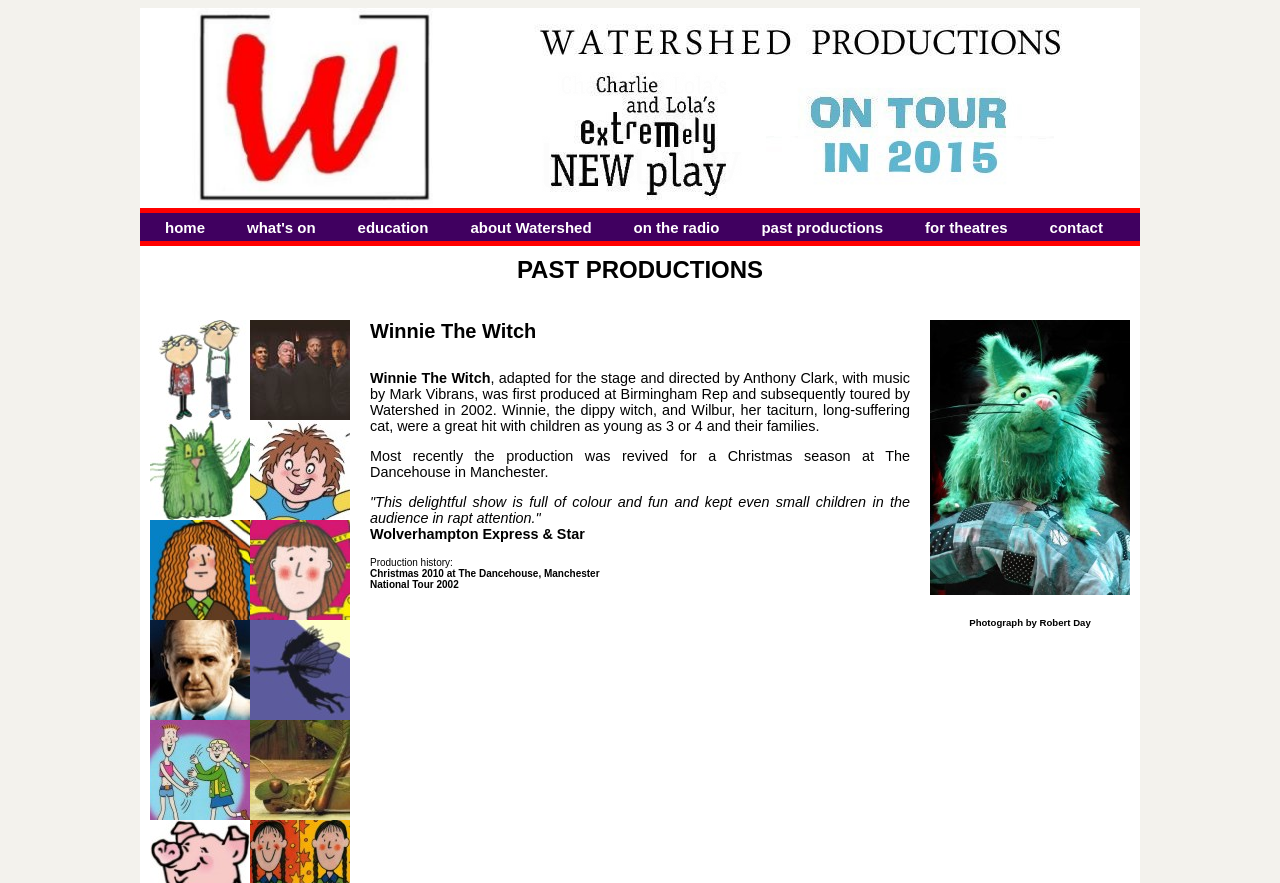What are the different sections on the website? Look at the image and give a one-word or short phrase answer.

home, what's on, education, about Watershed, on the radio, past productions, for theatres, contact